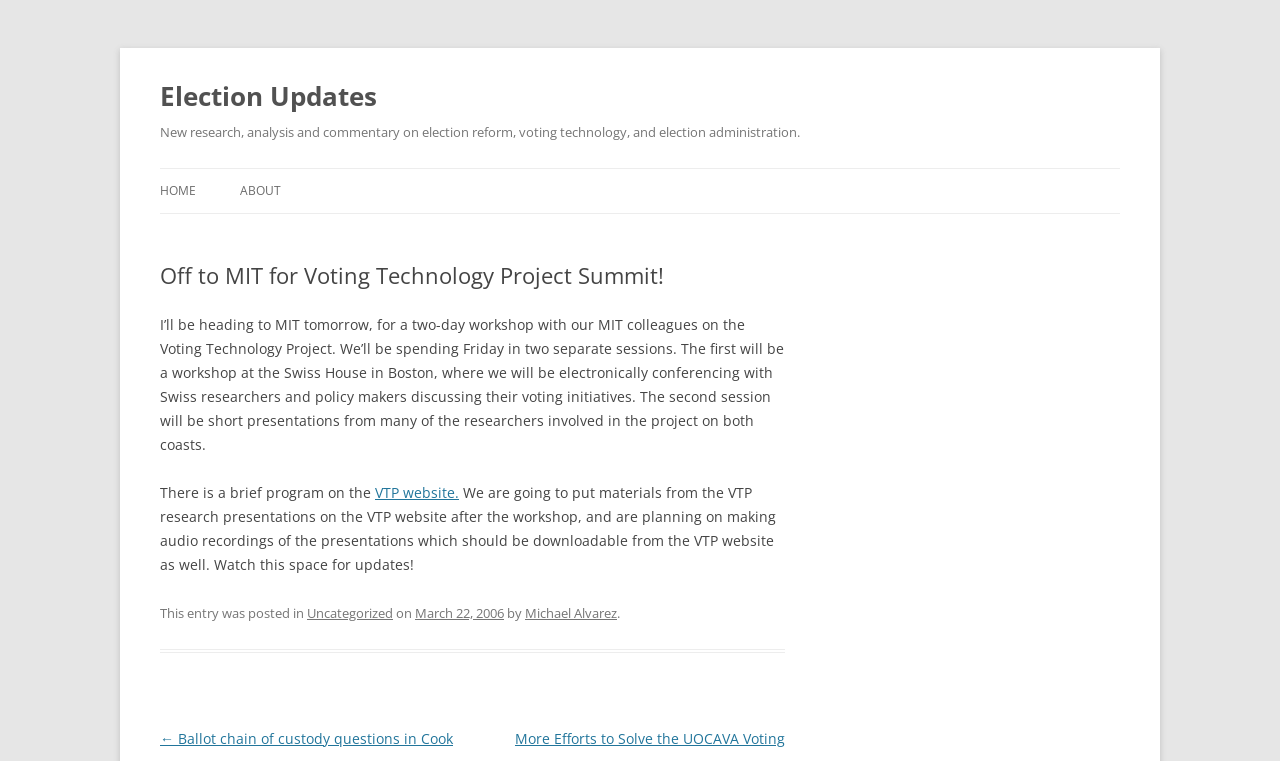Describe all the key features of the webpage in detail.

The webpage appears to be a blog post about the author's trip to MIT for the Voting Technology Project Summit. At the top, there is a heading that reads "Election Updates" with a link to the same title. Below this, there is a brief description of the website's content, which is about election reform, voting technology, and election administration.

The main content of the page is an article with a heading that reads "Off to MIT for Voting Technology Project Summit!" The article is divided into several paragraphs. The first paragraph describes the author's trip to MIT and the two-day workshop they will be attending. The second paragraph mentions a brief program on the Voting Technology Project website.

There are several links throughout the article, including one to the Voting Technology Project website. The article also mentions that materials from the workshop will be posted on the website, along with audio recordings of the presentations.

At the bottom of the page, there is a footer section that displays information about the post, including the category "Uncategorized", the date "March 22, 2006", and the author's name "Michael Alvarez". There is also a heading that reads "Post navigation" at the very bottom of the page.

The webpage has a simple layout with a clear hierarchy of headings and links. The main content is easy to read and understand, with a focus on the author's trip to MIT and the Voting Technology Project Summit.